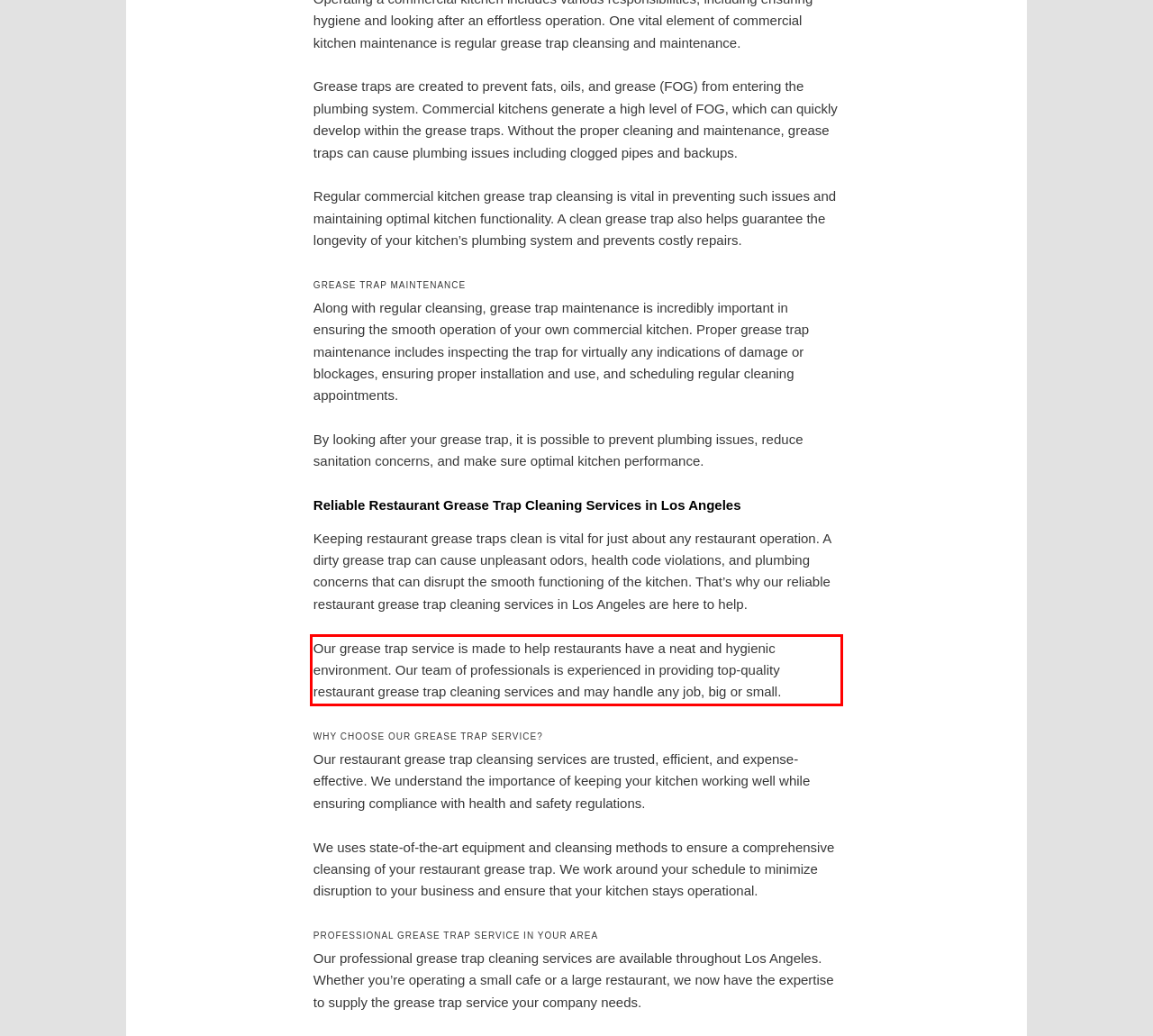You are given a screenshot showing a webpage with a red bounding box. Perform OCR to capture the text within the red bounding box.

Our grease trap service is made to help restaurants have a neat and hygienic environment. Our team of professionals is experienced in providing top-quality restaurant grease trap cleaning services and may handle any job, big or small.